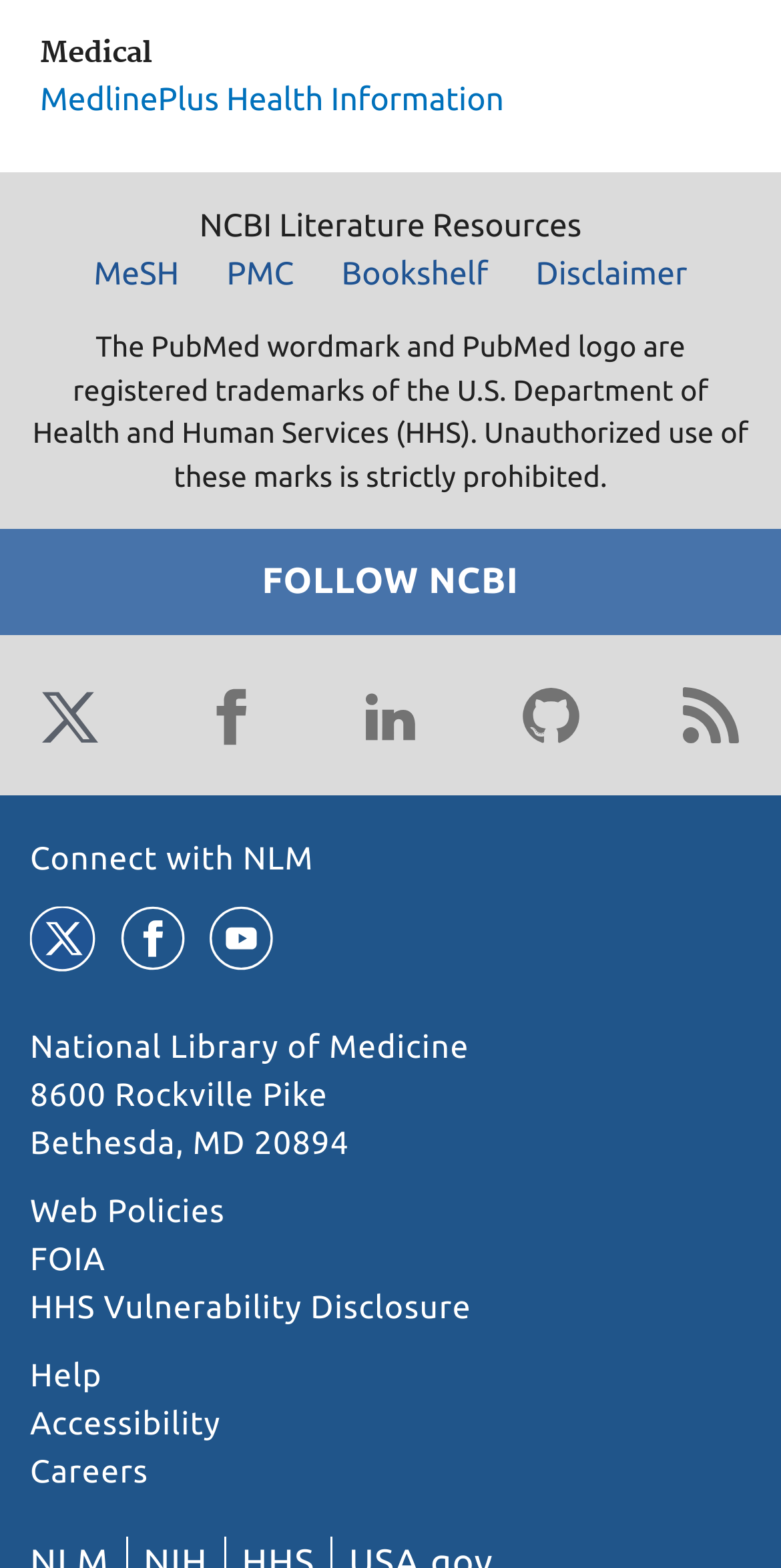Reply to the question below using a single word or brief phrase:
How many social media links are available?

5